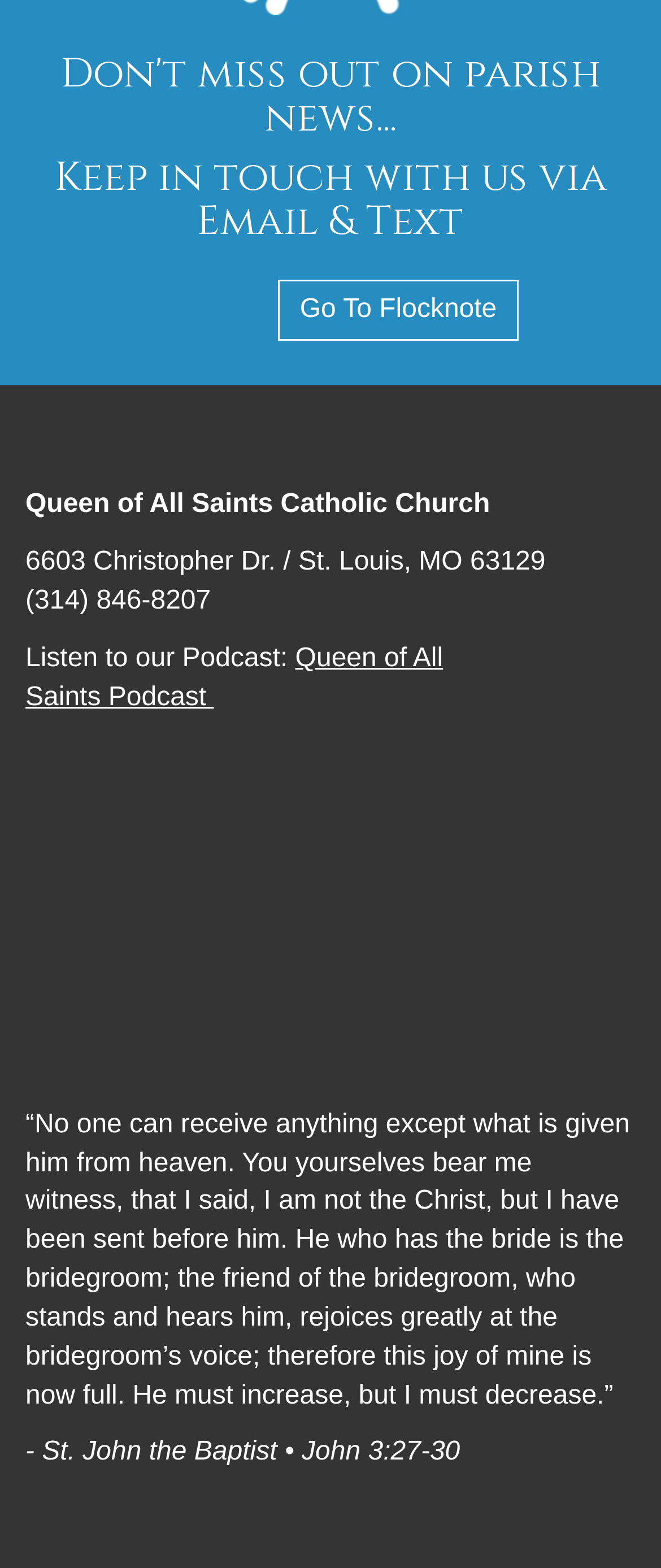Please identify the bounding box coordinates of the element that needs to be clicked to execute the following command: "Visit CatholicWebsite.com". Provide the bounding box using four float numbers between 0 and 1, formatted as [left, top, right, bottom].

[0.508, 0.695, 0.844, 0.713]